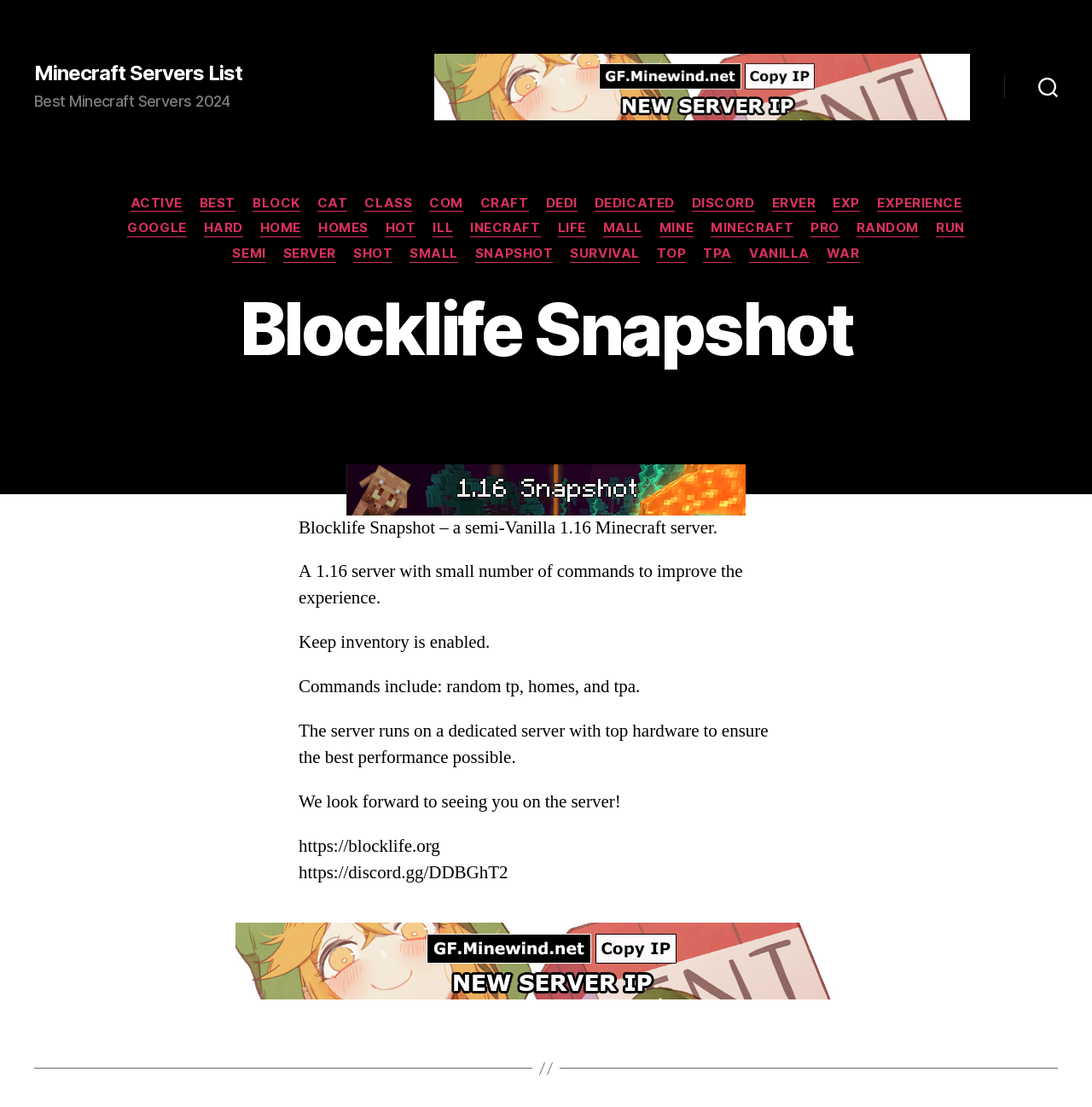Determine the bounding box of the UI component based on this description: "Best". The bounding box coordinates should be four float values between 0 and 1, i.e., [left, top, right, bottom].

[0.183, 0.176, 0.216, 0.191]